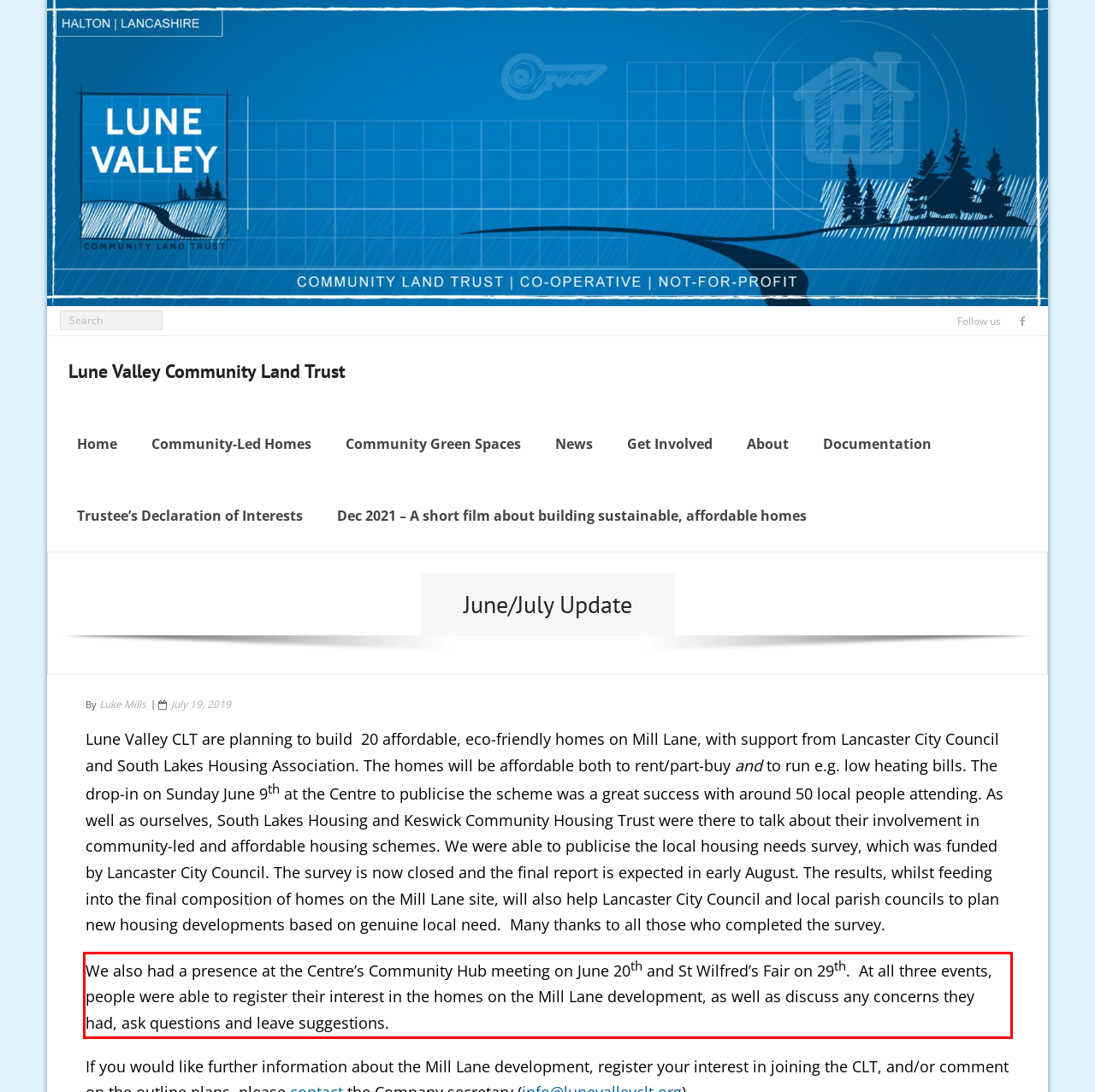Please examine the webpage screenshot and extract the text within the red bounding box using OCR.

We also had a presence at the Centre’s Community Hub meeting on June 20th and St Wilfred’s Fair on 29th. At all three events, people were able to register their interest in the homes on the Mill Lane development, as well as discuss any concerns they had, ask questions and leave suggestions.